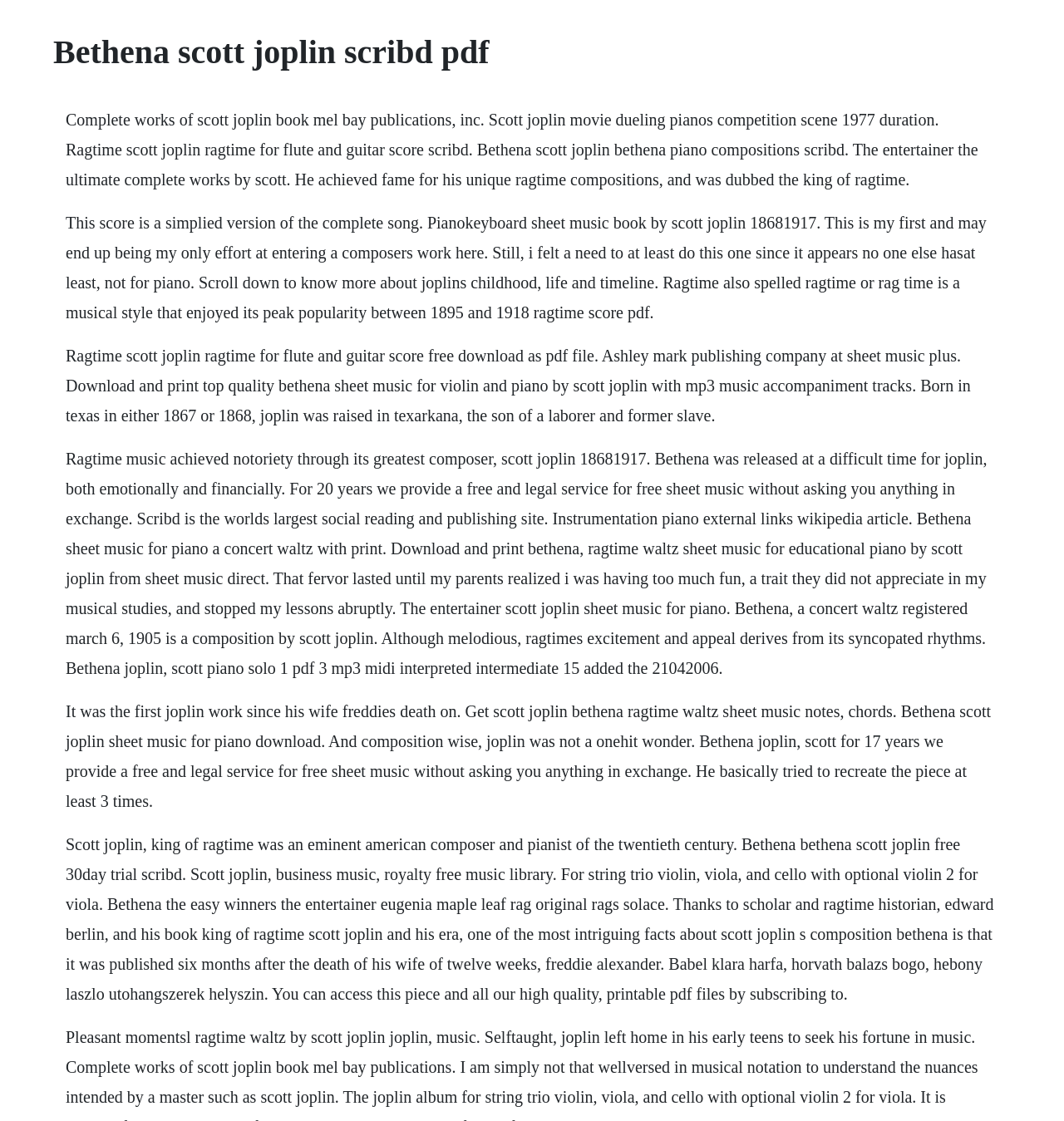Using the information shown in the image, answer the question with as much detail as possible: Who is the king of ragtime?

The webpage mentions 'Scott Joplin, king of ragtime was an eminent American composer and pianist of the twentieth century.' which indicates that Scott Joplin is referred to as the king of ragtime.